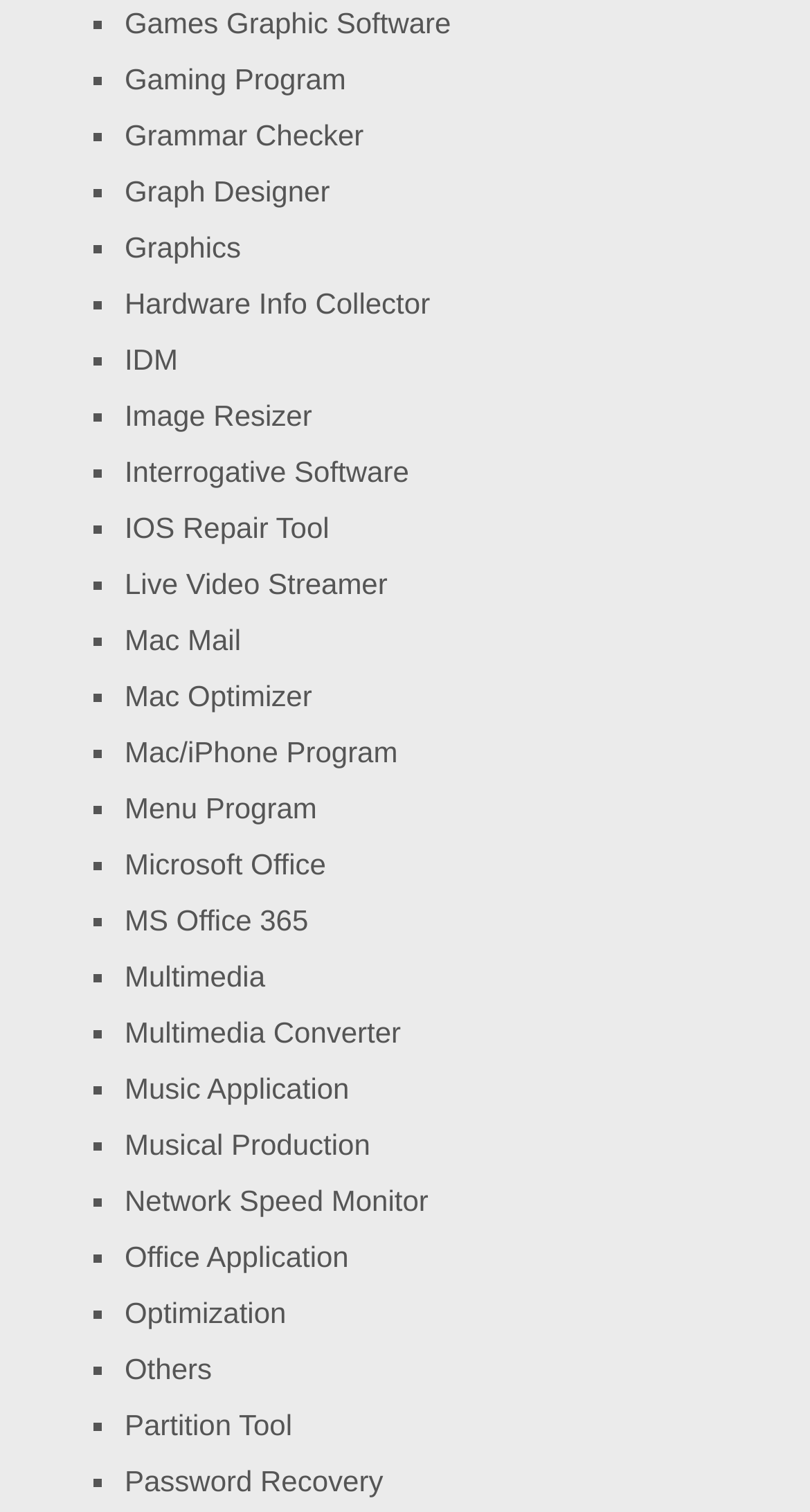Identify the bounding box of the UI element that matches this description: "Others".

[0.154, 0.895, 0.262, 0.917]